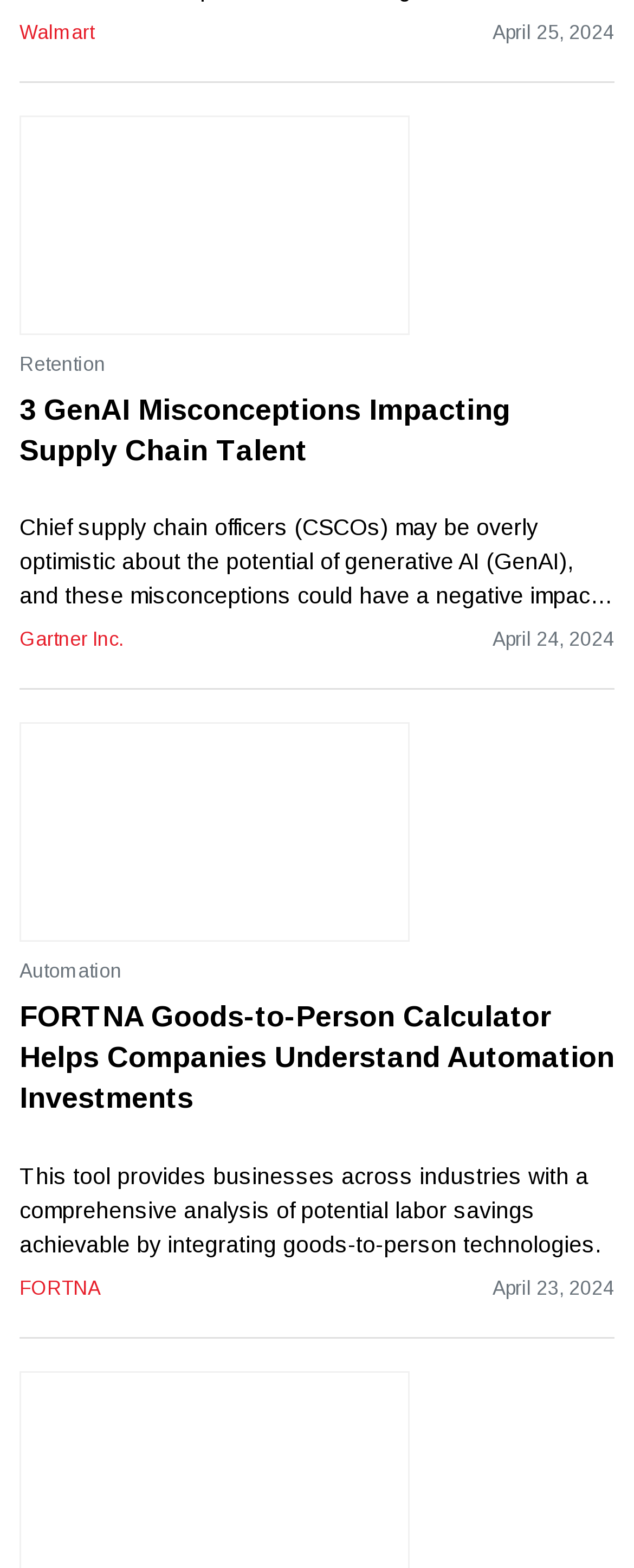Find the bounding box coordinates of the area that needs to be clicked in order to achieve the following instruction: "Click on Walmart". The coordinates should be specified as four float numbers between 0 and 1, i.e., [left, top, right, bottom].

[0.031, 0.013, 0.149, 0.028]